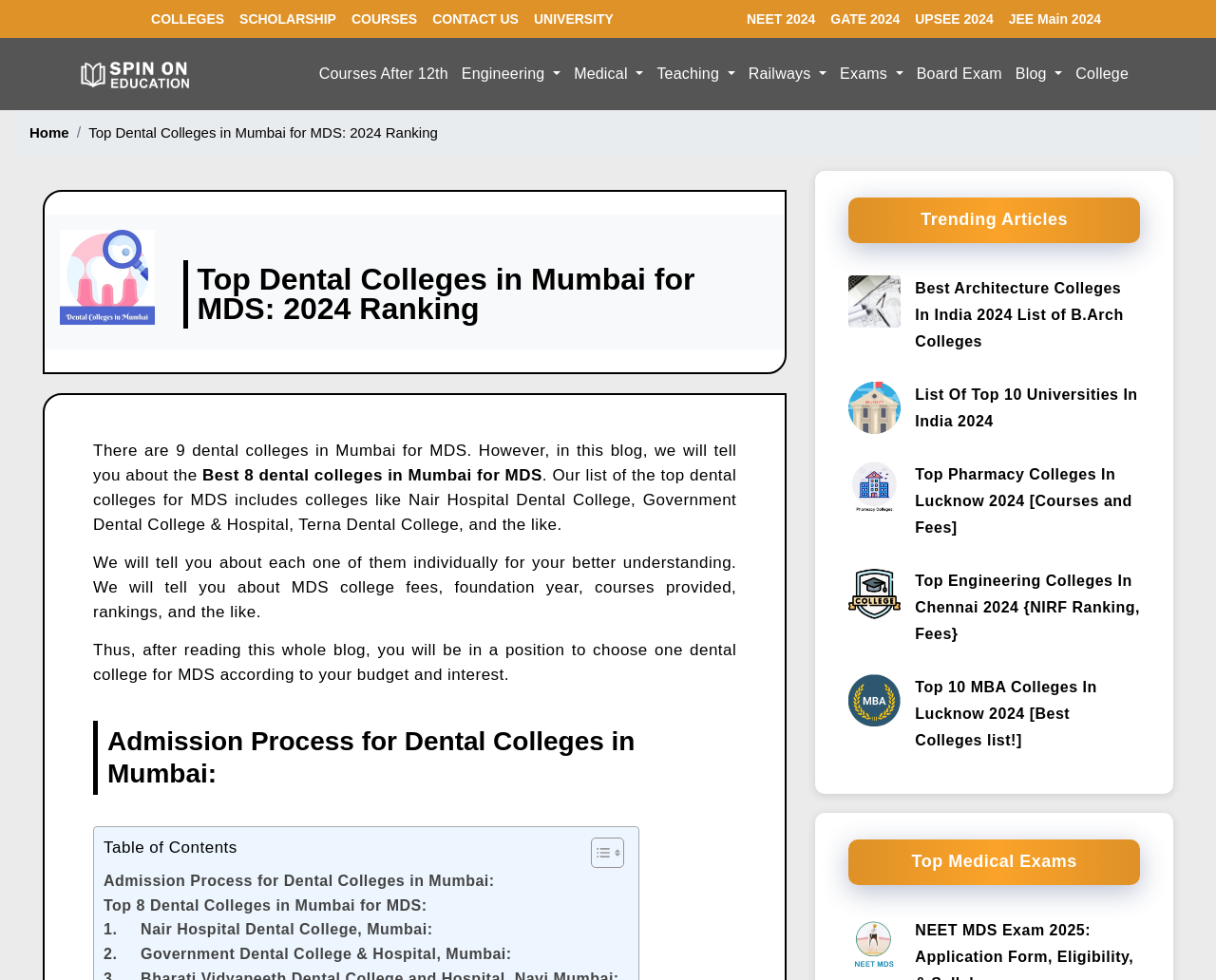What is the first link in the navigation menu?
Provide a thorough and detailed answer to the question.

The navigation menu is located at the top of the webpage, and it contains links to different pages. The first link in this menu is 'Home', which is located at coordinates [0.024, 0.109, 0.057, 0.161].